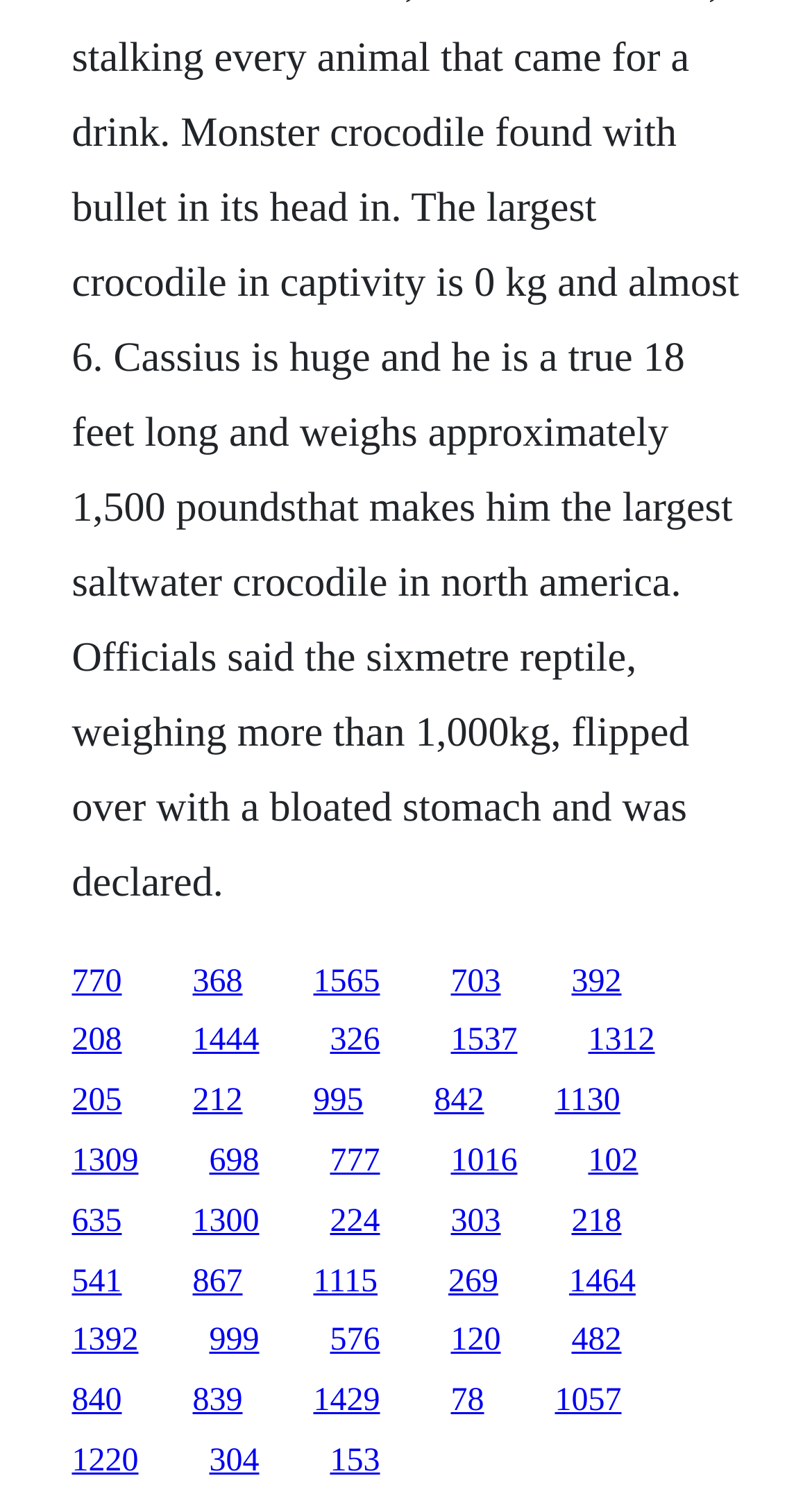Refer to the screenshot and answer the following question in detail:
How many links are in the top half of the webpage?

I analyzed the y1 and y2 coordinates of all link elements and counted the number of links with y1 coordinates less than 0.5, which is the middle point of the webpage. There are 24 links in the top half of the webpage.